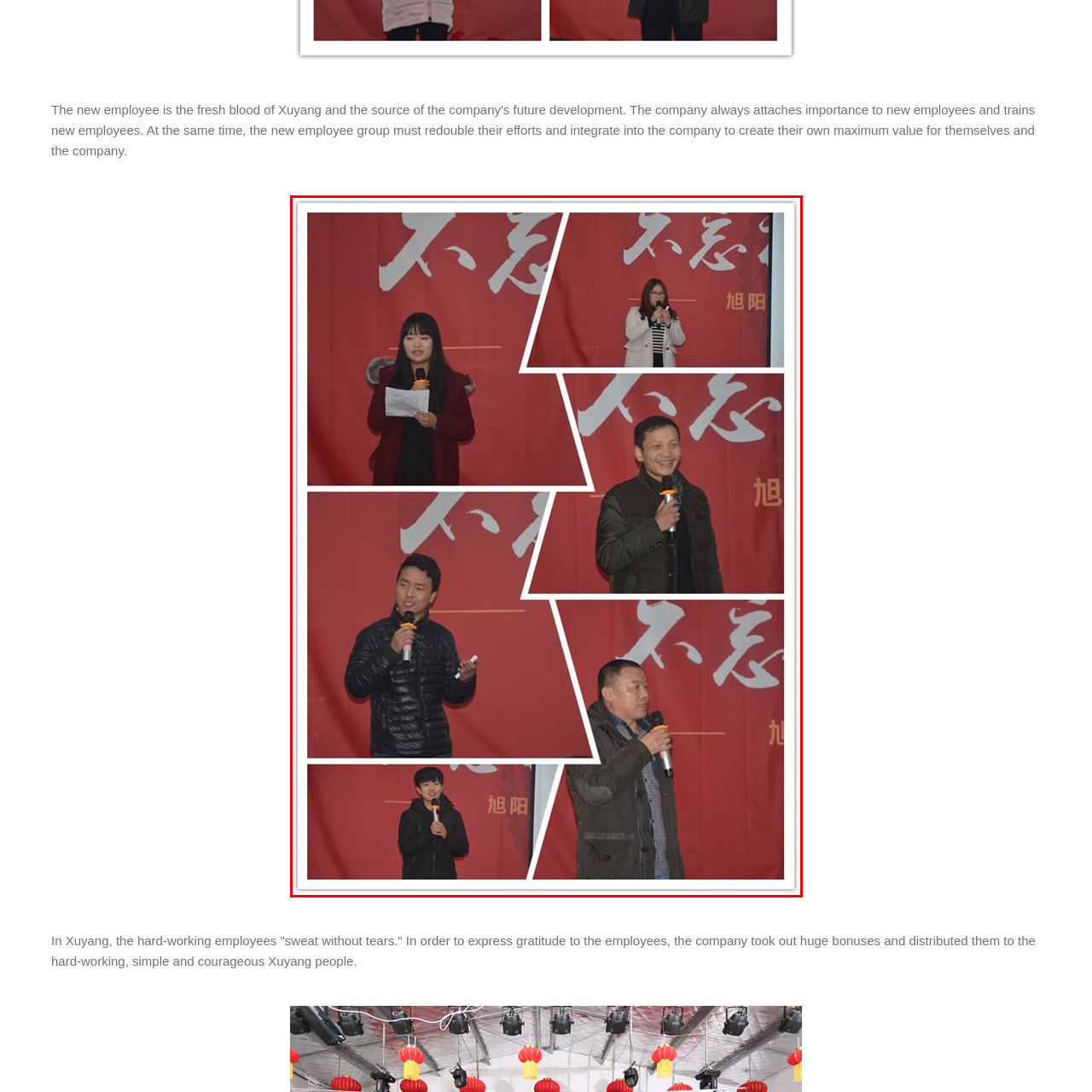Describe the contents of the image that is surrounded by the red box in a detailed manner.

This image captures a vibrant moment from a company event held in Xuyang, showcasing a series of employees standing on stage, passionately speaking into microphones. The backdrop features bold, stylized characters, symbolizing the event's festive atmosphere. Each speaker, dressed in various professional outfits, exemplifies dedication and enthusiasm as they express gratitude for their colleagues' hard work. The event is a celebration of camaraderie and recognition, portraying the theme of perseverance, encapsulated by the phrase “sweat without tears.” The large bonuses distributed to the employees underscores the company's commitment to honoring their effort and contributions, highlighting the spirit of teamwork and appreciation within the organization.